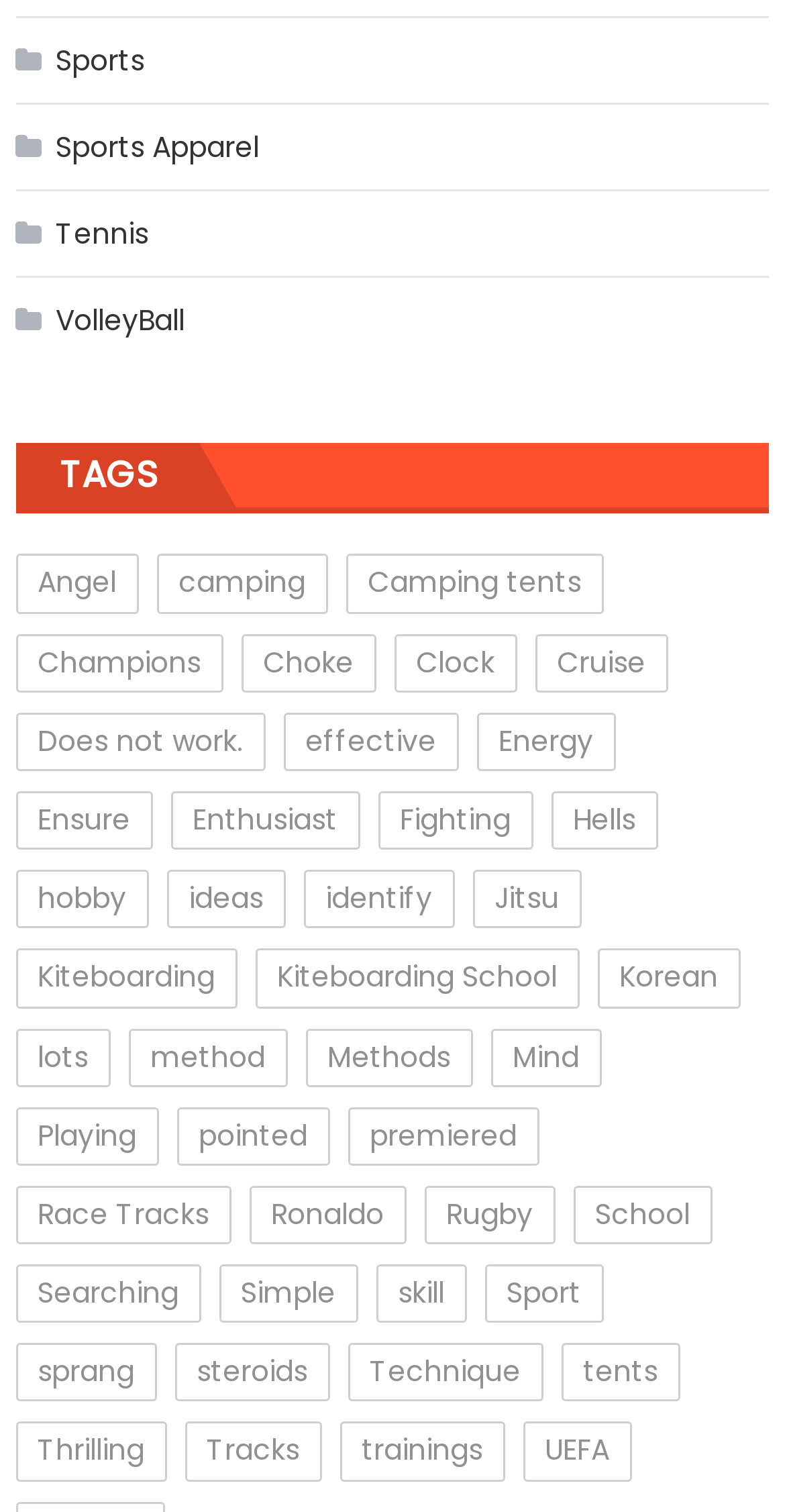Please identify the bounding box coordinates of the region to click in order to complete the task: "View Tennis". The coordinates must be four float numbers between 0 and 1, specified as [left, top, right, bottom].

[0.02, 0.133, 0.189, 0.176]